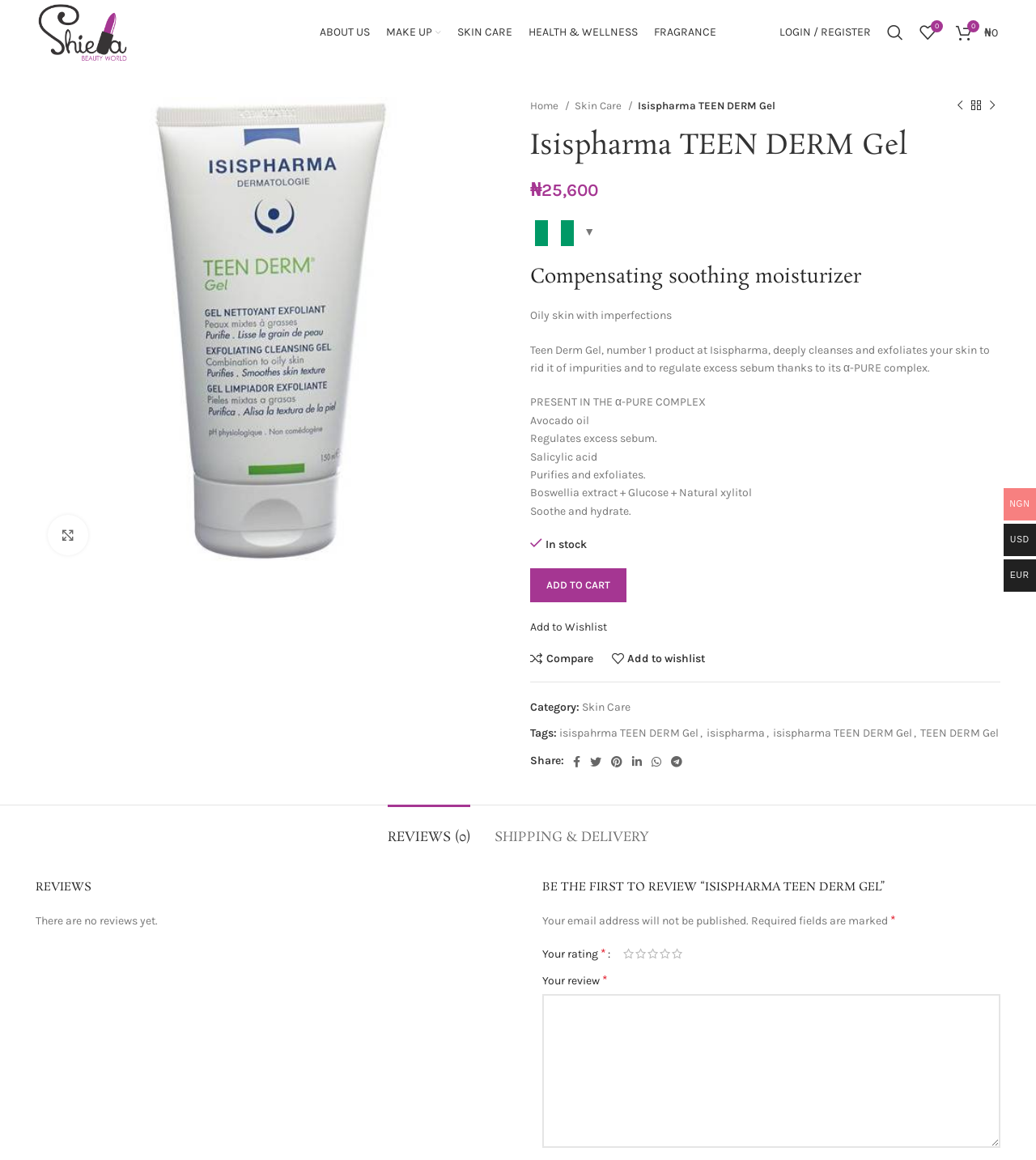Determine the heading of the webpage and extract its text content.

Isispharma TEEN DERM Gel